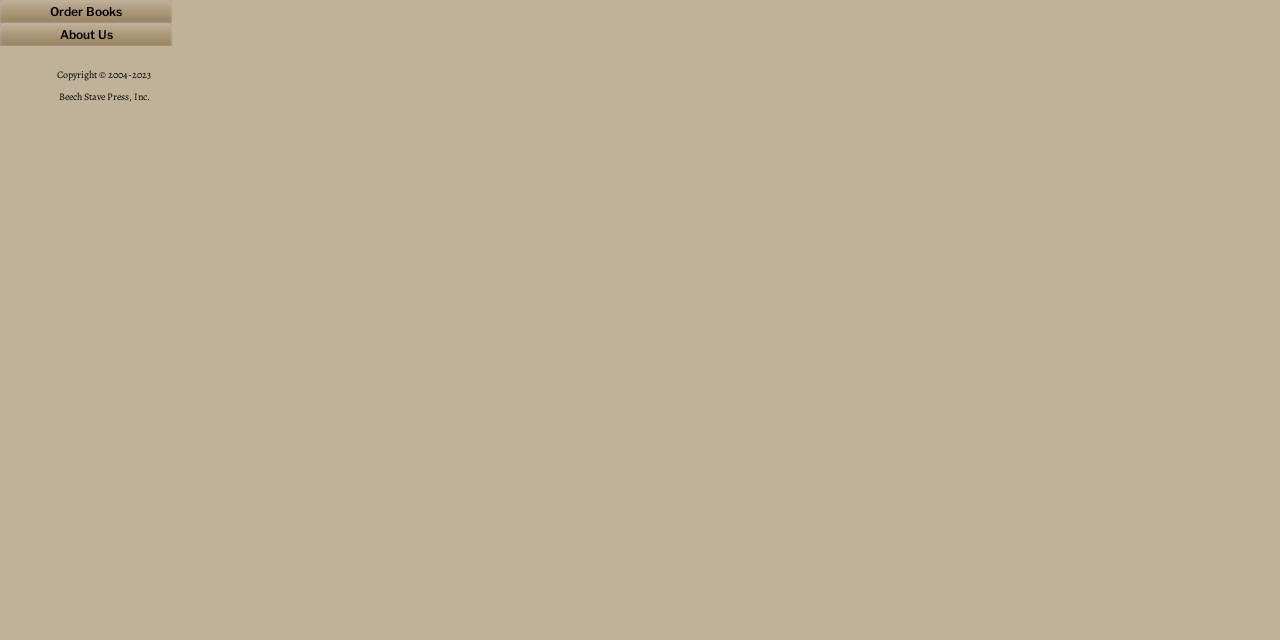Locate the bounding box of the UI element described in the following text: "Order Books".

[0.0, 0.0, 0.134, 0.036]